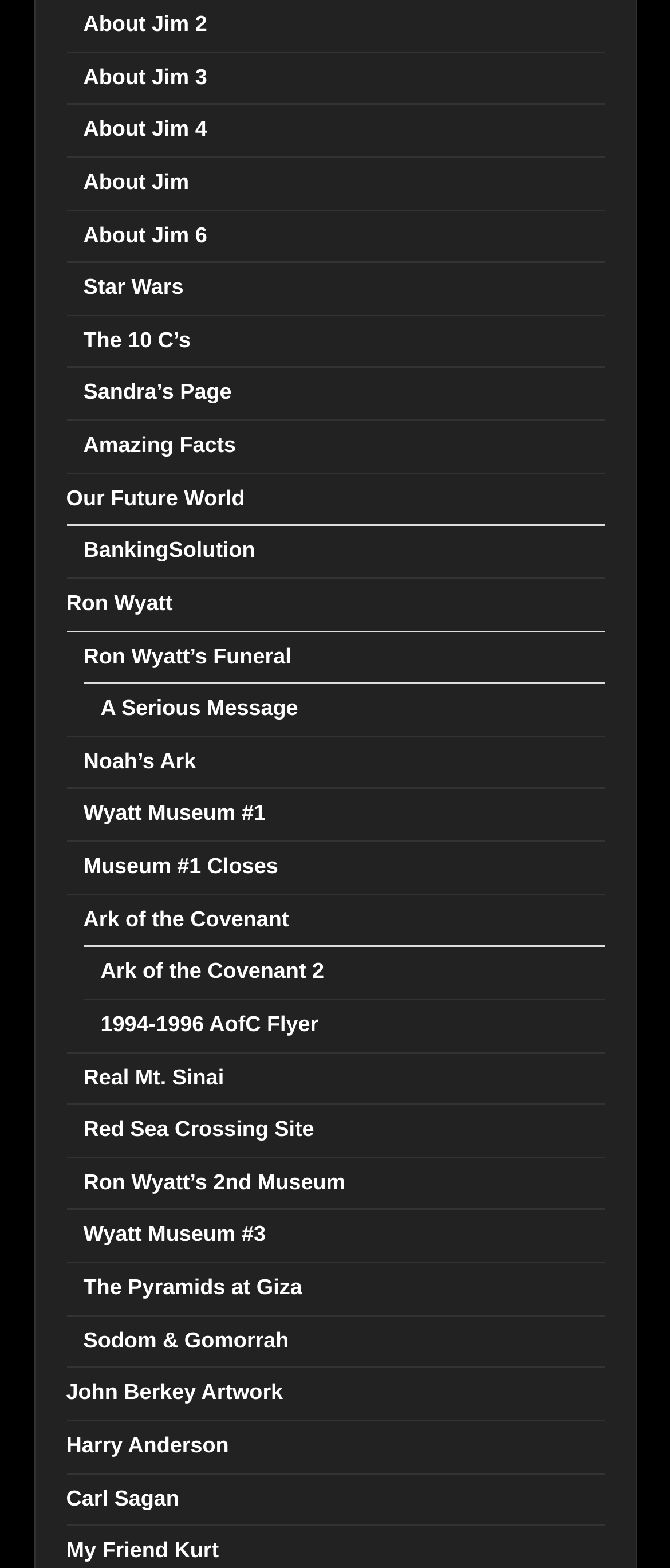Please answer the following question using a single word or phrase: 
What is the theme of the webpage?

Religious and historical topics